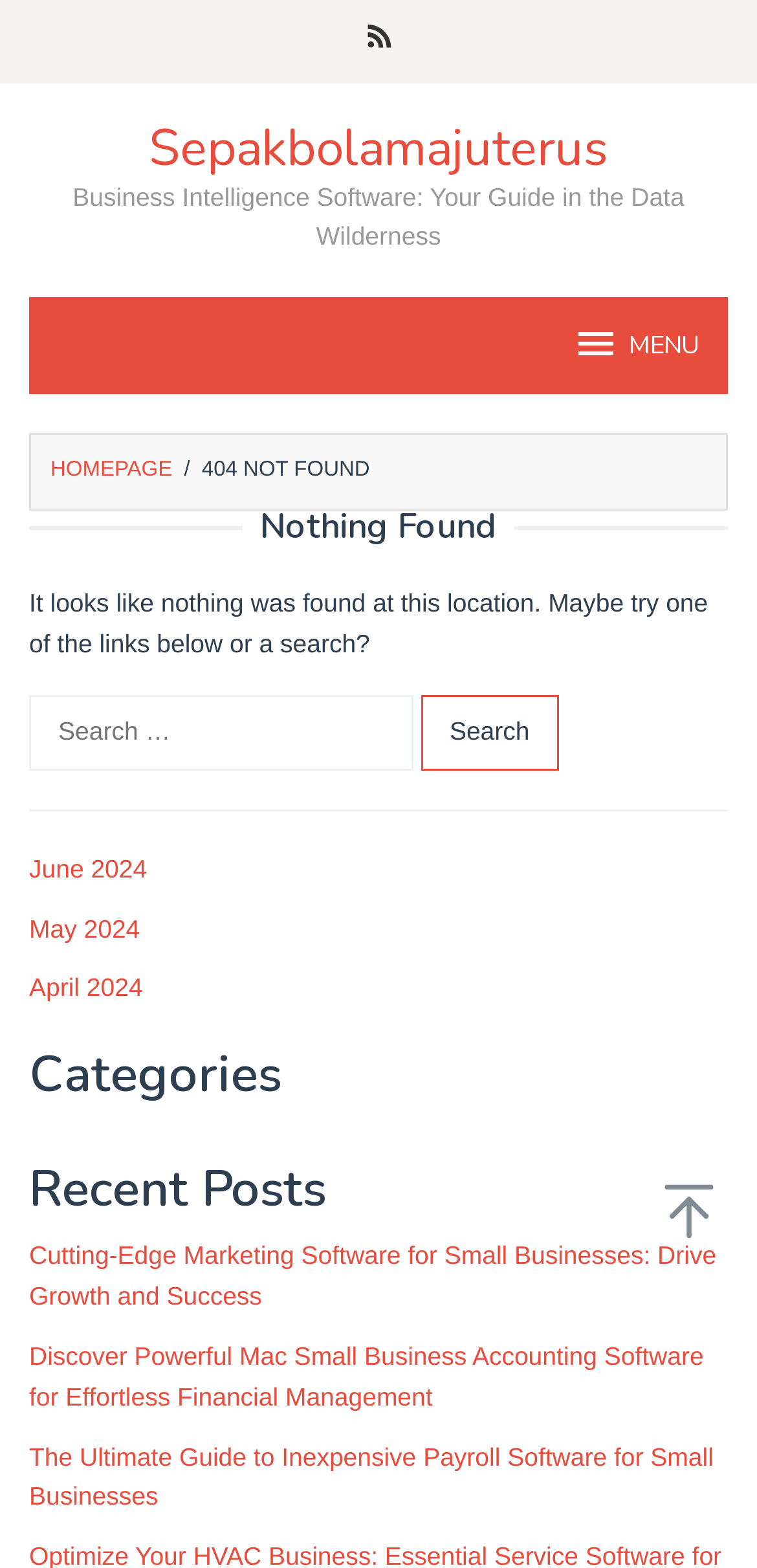Answer the question below with a single word or a brief phrase: 
Is there a search function on the page?

Yes